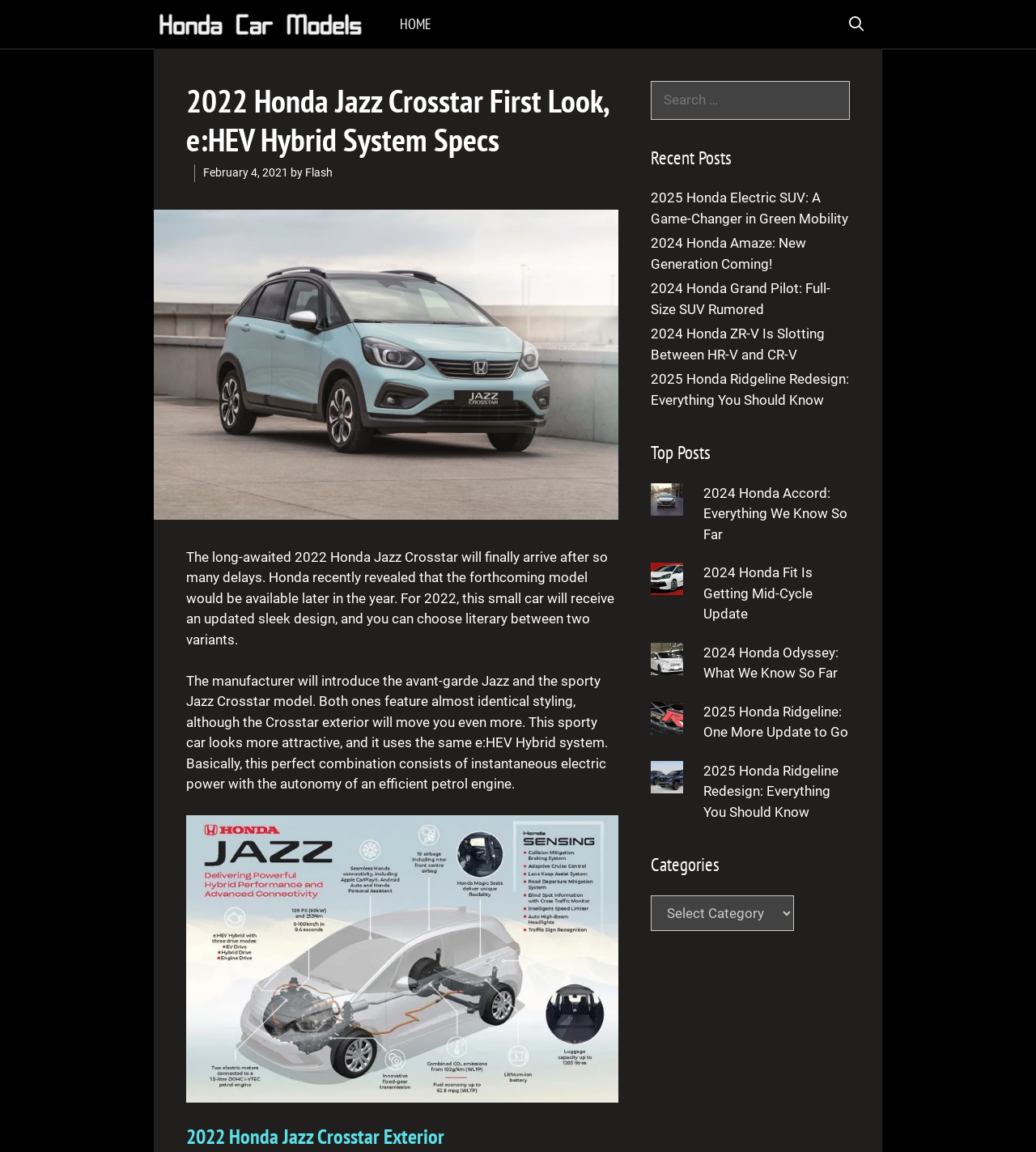Write an elaborate caption that captures the essence of the webpage.

The webpage is about the 2022 Honda Jazz Crosstar, a compact car with an updated sleek design. At the top, there is a navigation bar with links to "Honda Car Models" and "HOME" on the left, and an "Open Search Bar" link on the right. Below the navigation bar, there is a header section with a heading that reads "2022 Honda Jazz Crosstar First Look, e:HEV Hybrid System Specs" and a time stamp indicating the article was published on February 4, 2021.

To the right of the header section, there is an image of the 2022 Honda Jazz Crosstar's front. Below the header section, there is a paragraph of text that discusses the upcoming release of the 2022 Honda Jazz Crosstar, which will come in two variants: the avant-garde Jazz and the sporty Jazz Crosstar model. Both models feature almost identical styling and use the same e:HEV Hybrid system.

Below the paragraph, there is an image of the 2022 Honda Jazz Crosstar hybrid system. Further down, there is a heading that reads "2022 Honda Jazz Crosstar Exterior". On the right side of the page, there are three sections: a search bar, a "Recent Posts" section with five links to other Honda-related articles, and a "Top Posts" section with five links to popular articles, each accompanied by an image. At the bottom of the page, there is a "Categories" section with a combobox that allows users to select a category.